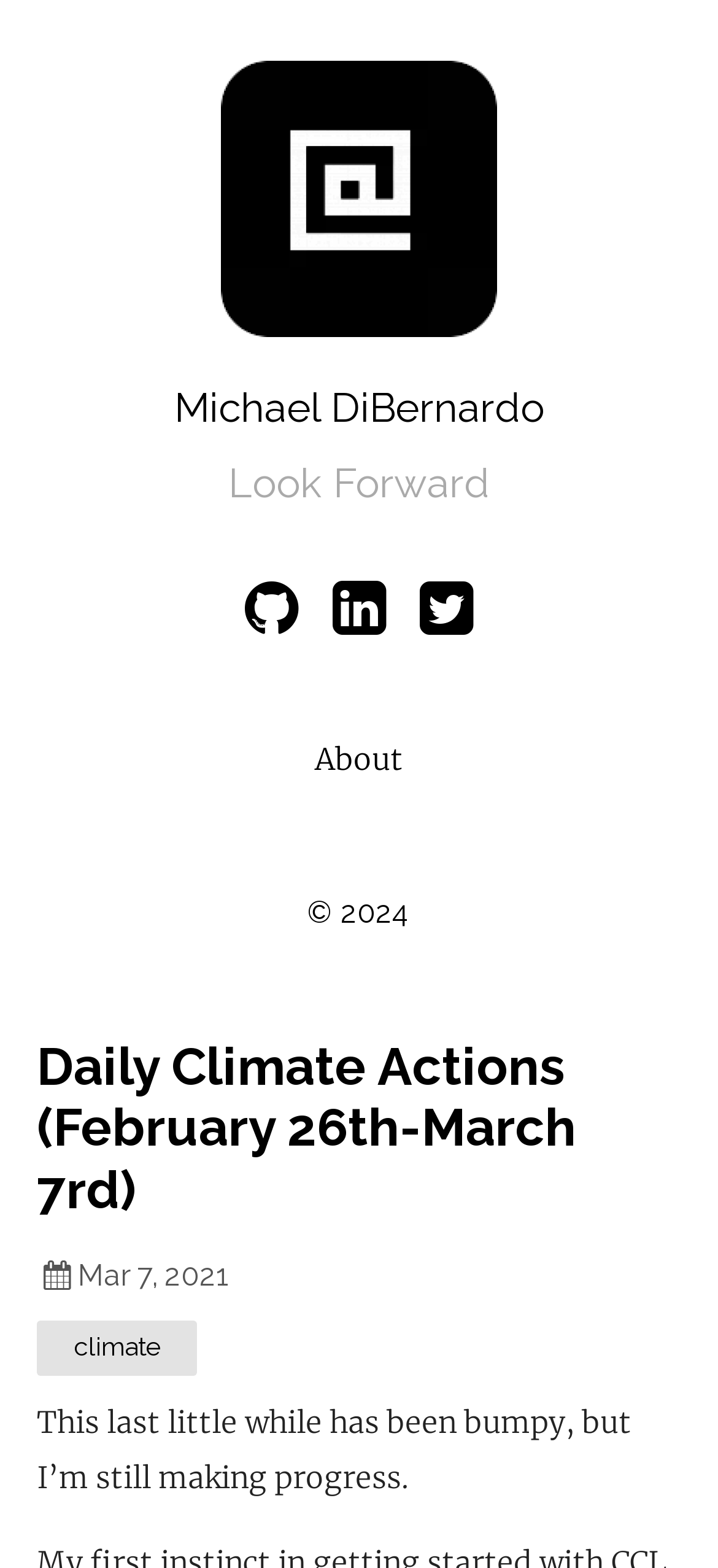Use the details in the image to answer the question thoroughly: 
What is the copyright year?

The copyright year is 2024, which is mentioned at the bottom of the page.